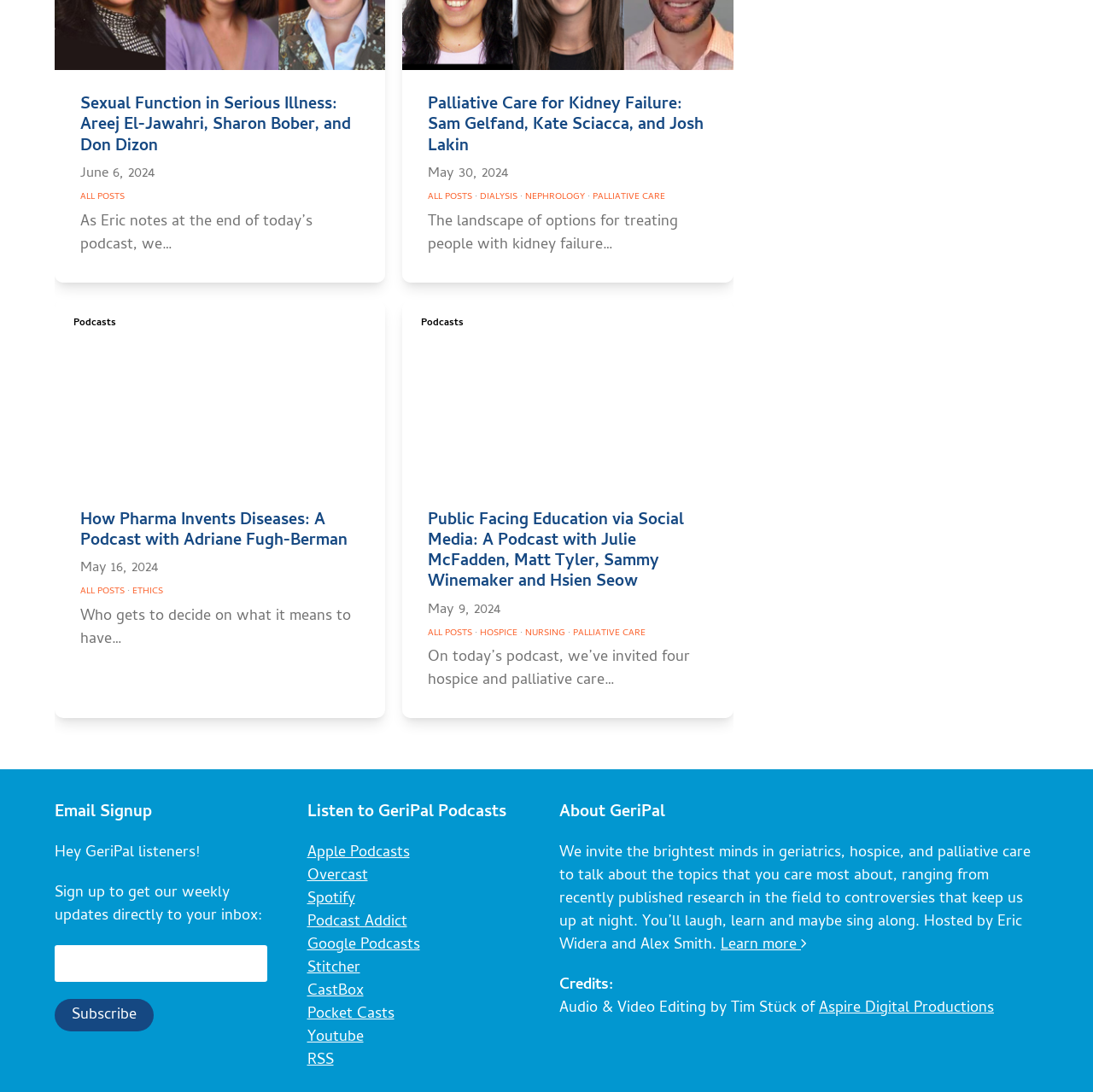What is the name of the hosts of GeriPal?
Please provide a comprehensive and detailed answer to the question.

I determined the answer by looking at the text 'Hosted by Eric Widera and Alex Smith.' in the 'About GeriPal' section.